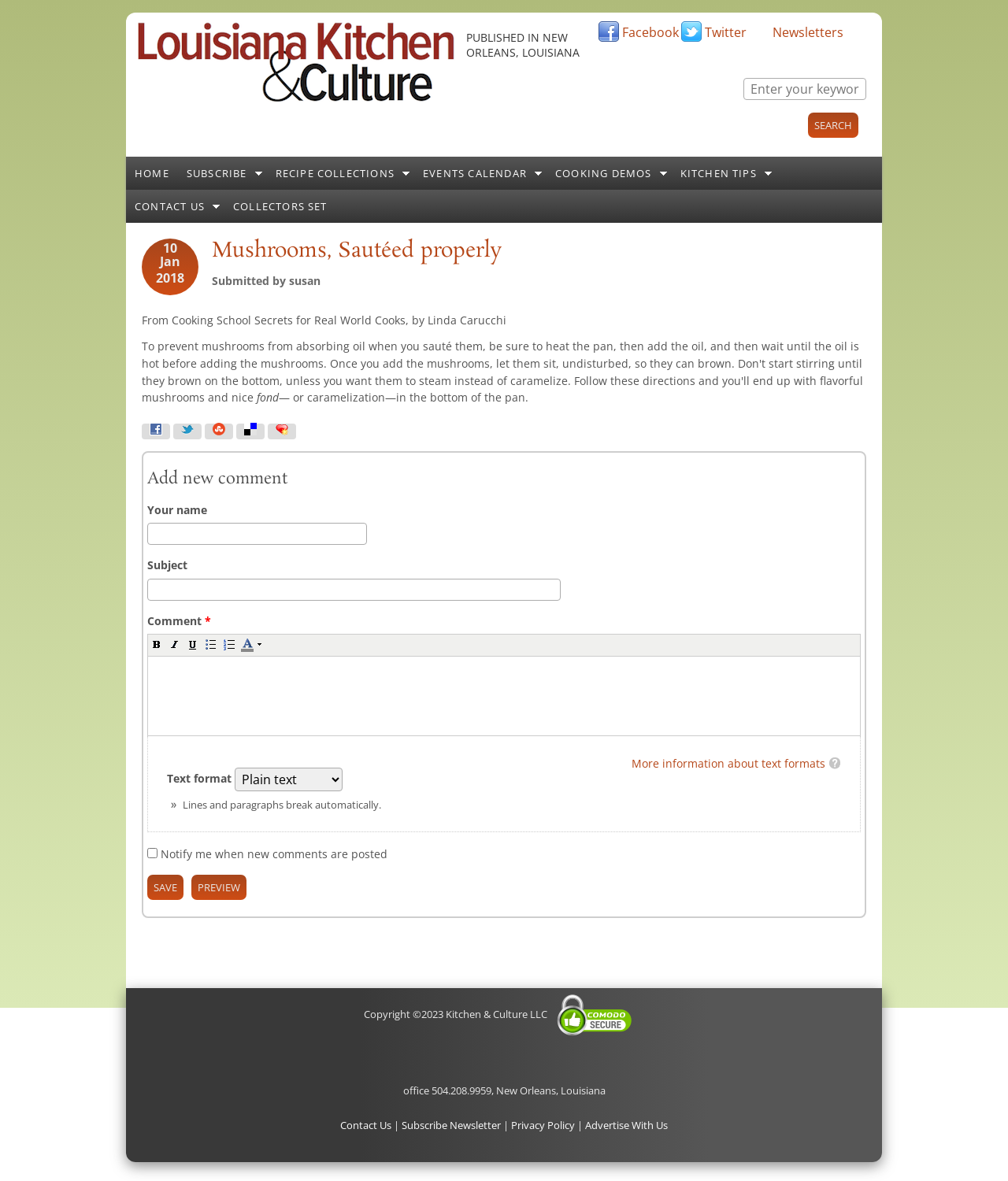Please identify the bounding box coordinates of the region to click in order to complete the given instruction: "Sort messages by date". The coordinates should be four float numbers between 0 and 1, i.e., [left, top, right, bottom].

None